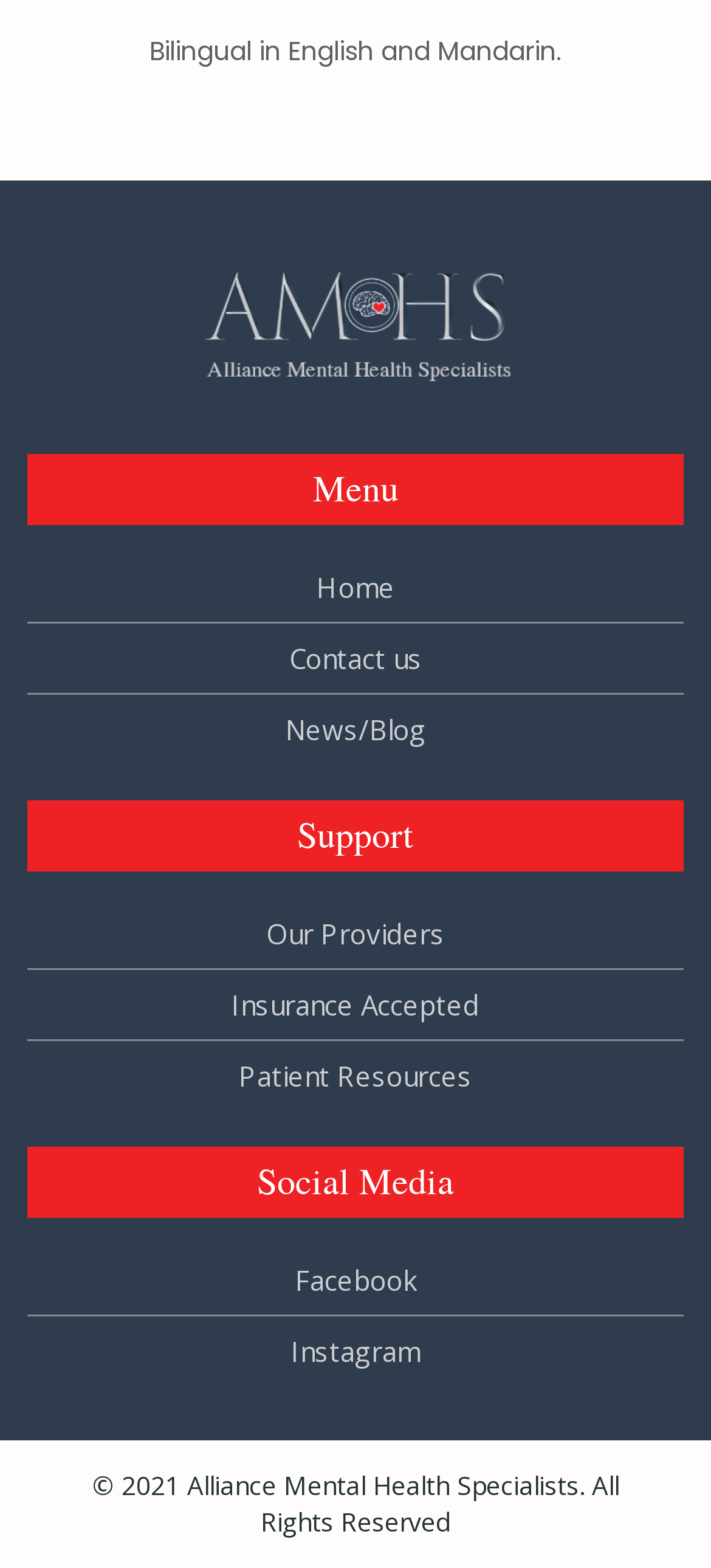What is the name of the organization?
Using the details shown in the screenshot, provide a comprehensive answer to the question.

The copyright information at the bottom of the webpage mentions 'Alliance Mental Health Specialists', which suggests that this is the name of the organization that owns the website.